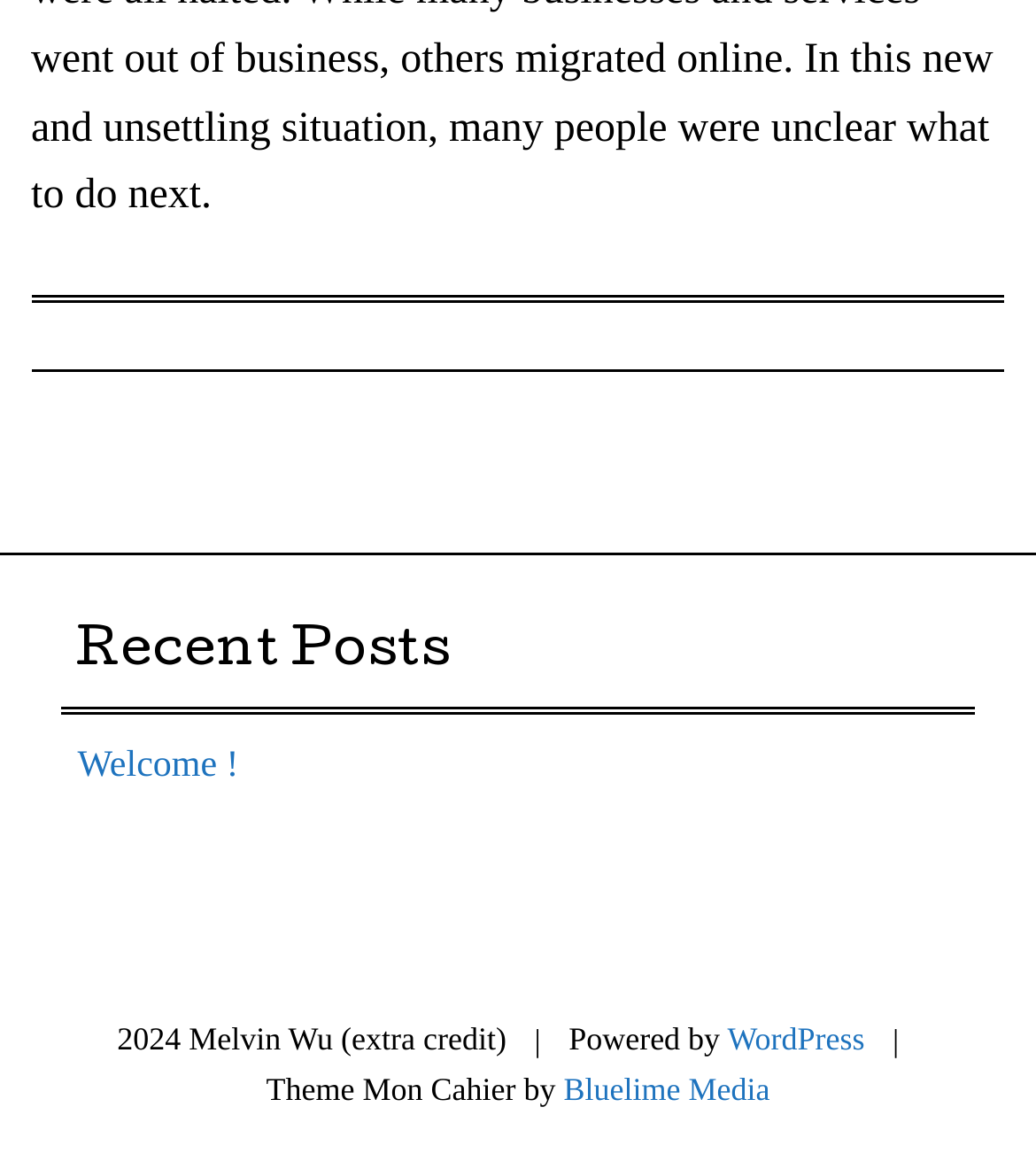Who is the author of the post 'Welcome!'?
Based on the image, answer the question in a detailed manner.

I found a link element with the text 'Welcome!' at coordinates [0.075, 0.64, 0.23, 0.674], and a StaticText element with the text '2024 Melvin Wu (extra credit)' at coordinates [0.113, 0.873, 0.497, 0.905], which suggests that Melvin Wu is the author of the post 'Welcome!'.